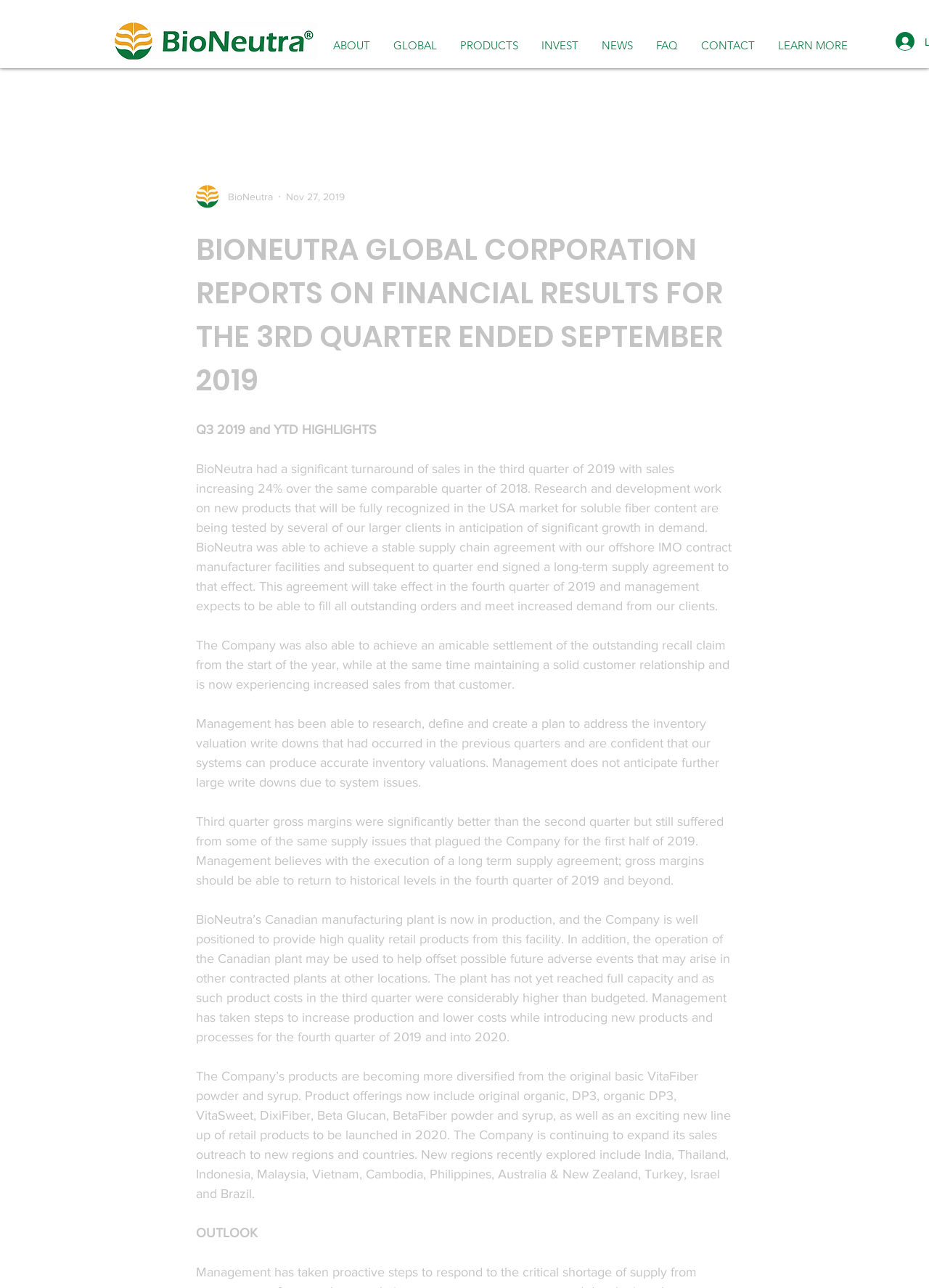Based on the provided description, "GLOBAL", find the bounding box of the corresponding UI element in the screenshot.

[0.411, 0.029, 0.483, 0.04]